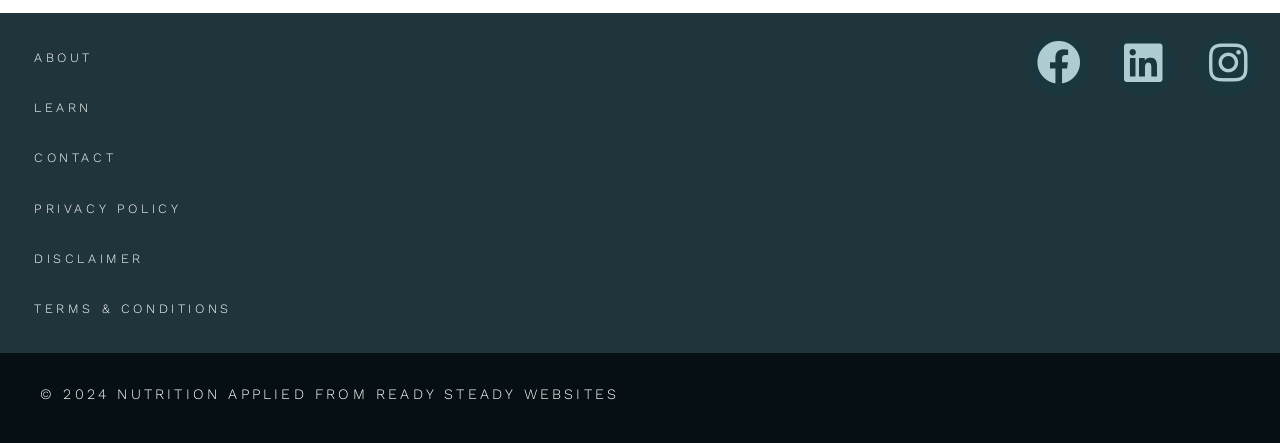Please give a short response to the question using one word or a phrase:
How many links are there in the navigation menu?

6